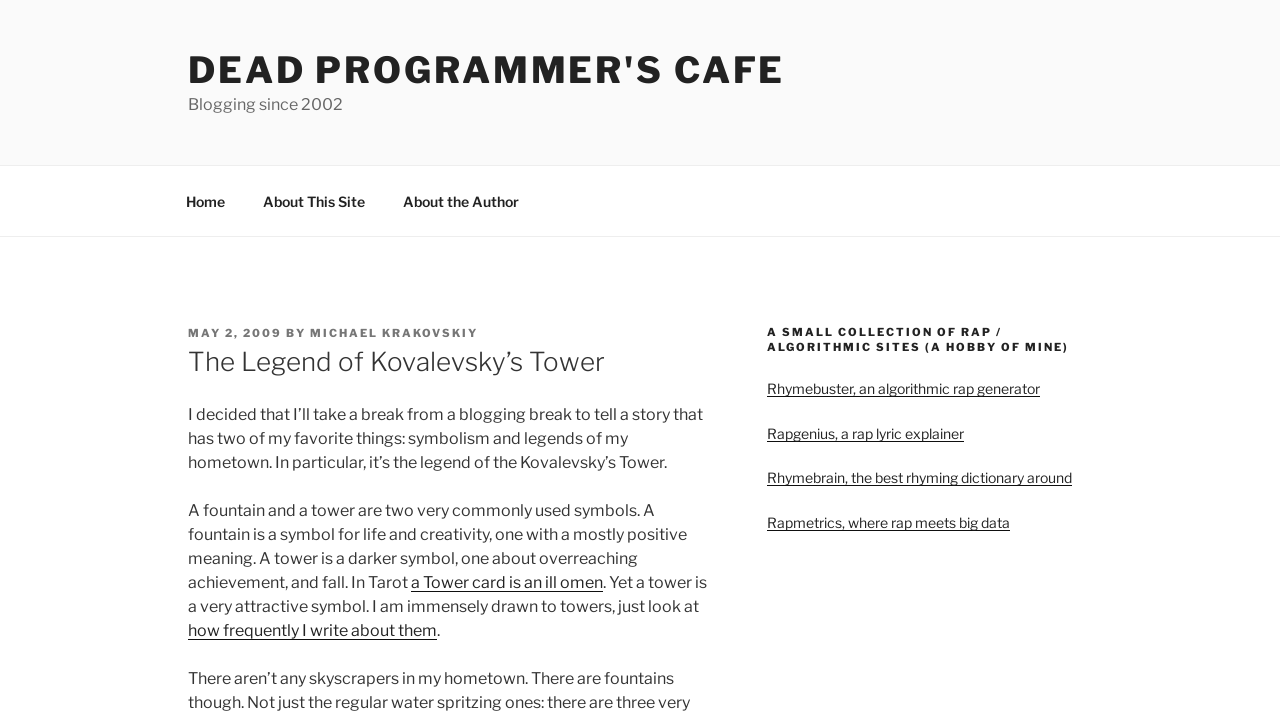For the element described, predict the bounding box coordinates as (top-left x, top-left y, bottom-right x, bottom-right y). All values should be between 0 and 1. Element description: Schedule an Appointment

None